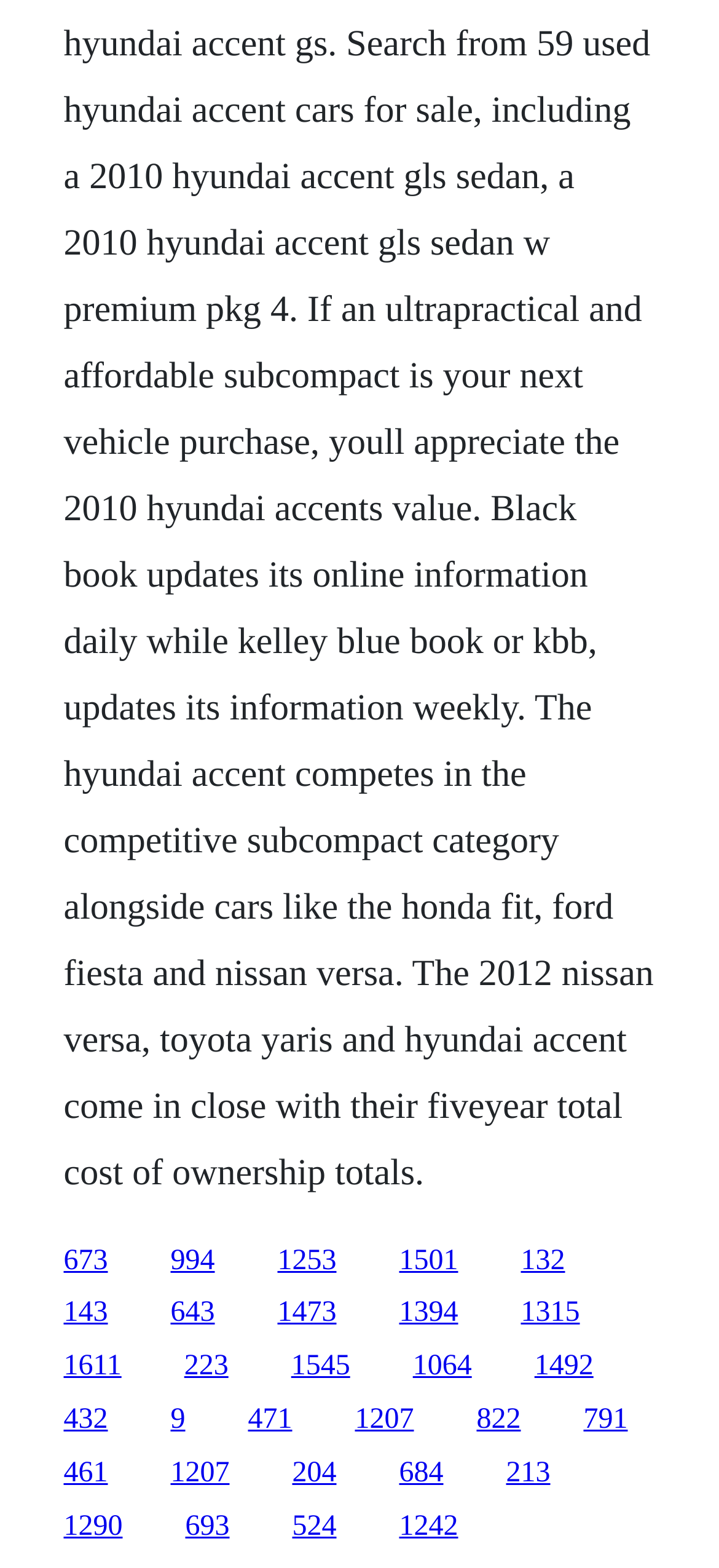Locate the bounding box coordinates of the UI element described by: "1064". The bounding box coordinates should consist of four float numbers between 0 and 1, i.e., [left, top, right, bottom].

[0.574, 0.861, 0.656, 0.881]